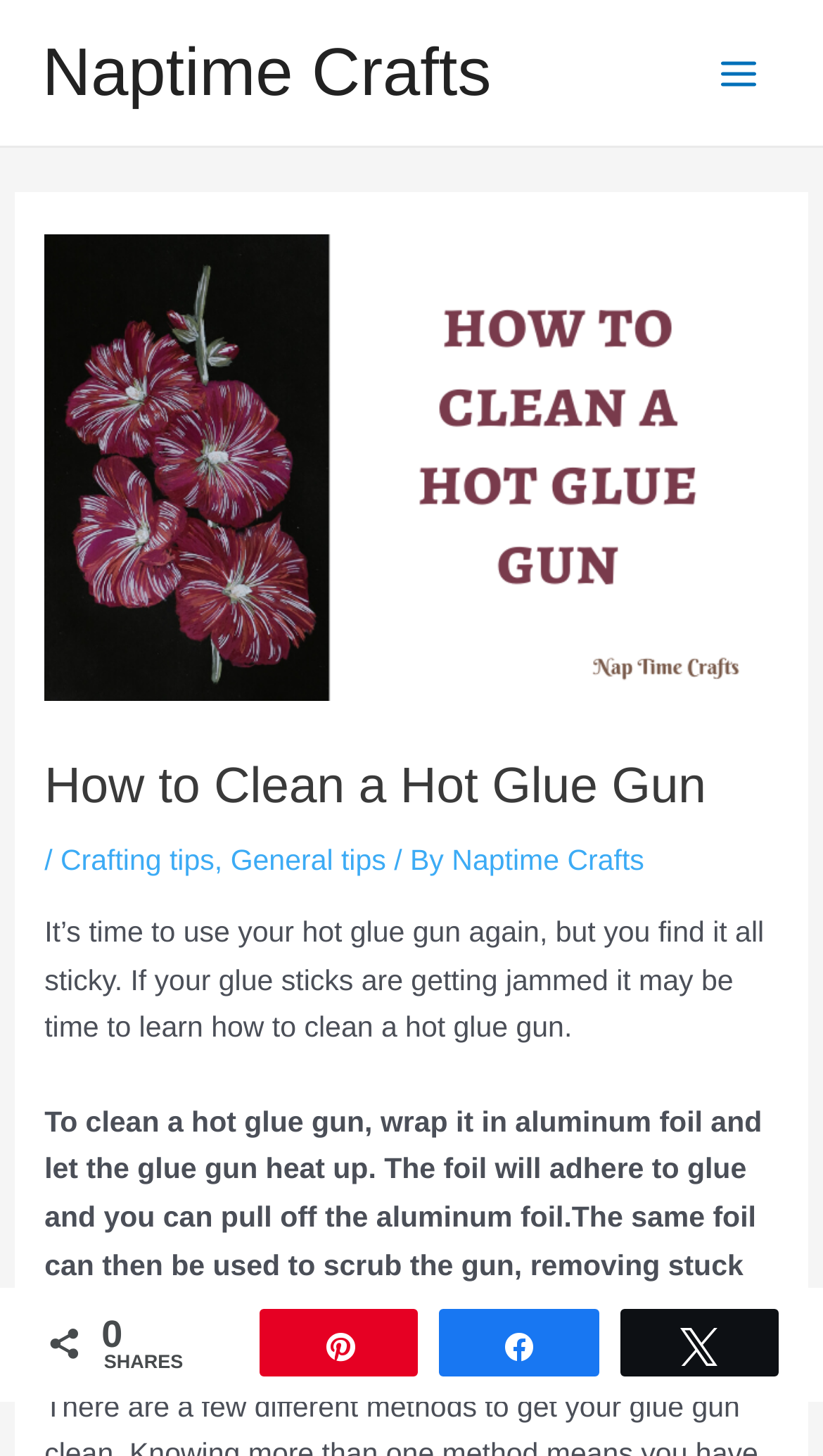Find the bounding box coordinates corresponding to the UI element with the description: "Naptime Crafts". The coordinates should be formatted as [left, top, right, bottom], with values as floats between 0 and 1.

[0.549, 0.58, 0.783, 0.601]